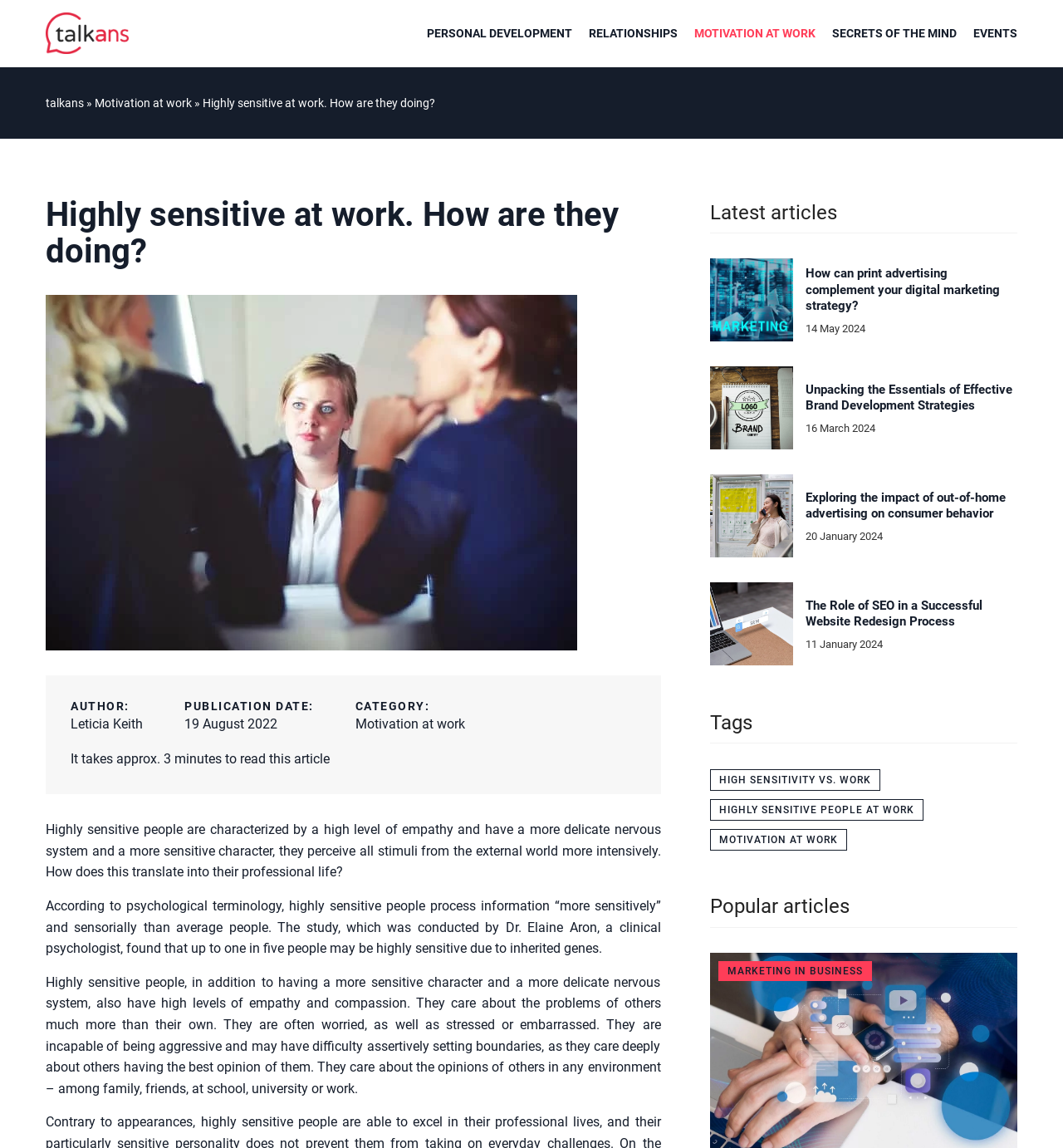How long does it take to read the article?
Answer the question with a detailed and thorough explanation.

I found the reading time of the article by looking at the static text 'It takes approx. 3 minutes to read this article'.